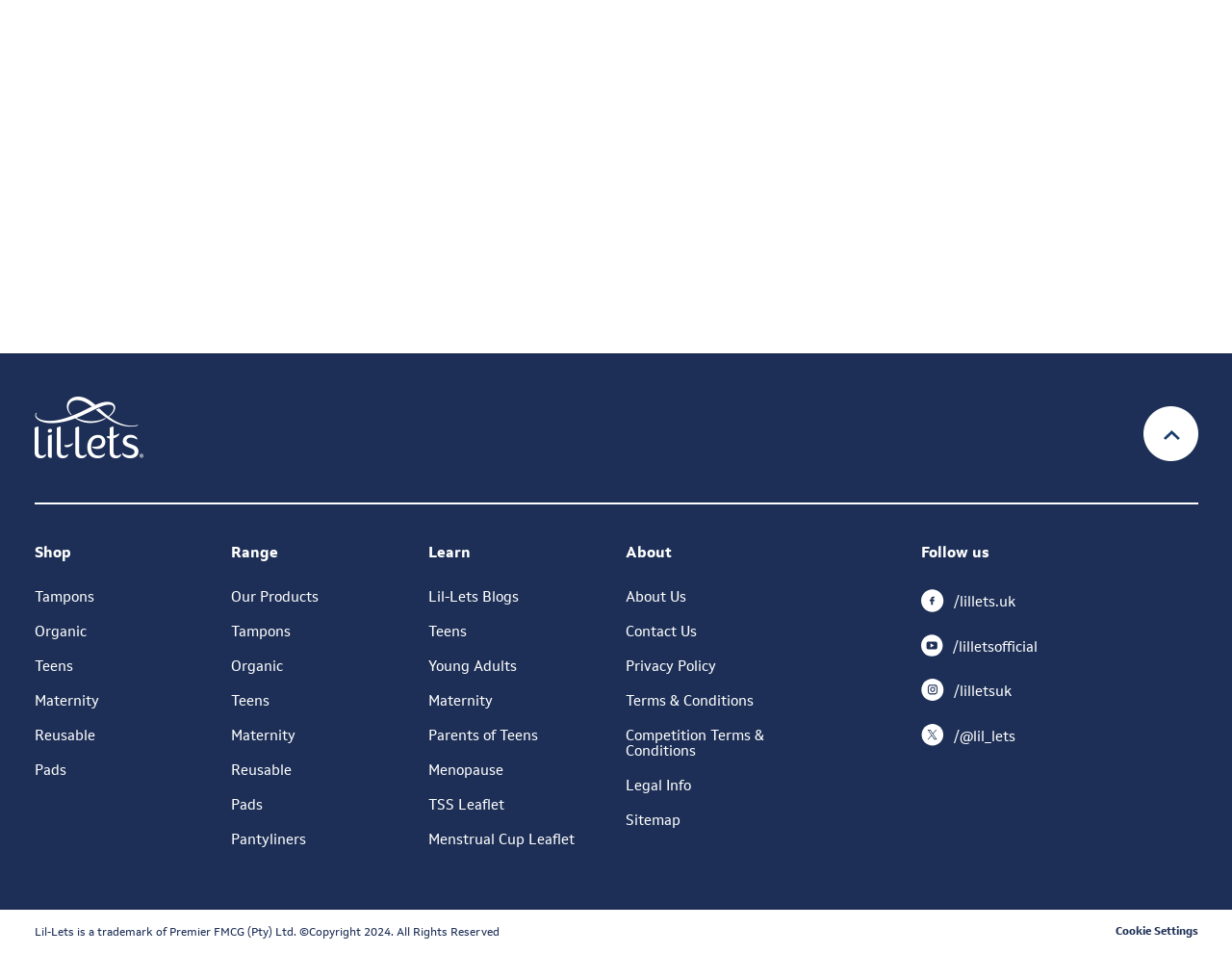Using the information in the image, give a detailed answer to the following question: What is the copyright year of the website?

The copyright year of the website is mentioned at the bottom of the page as '©Copyright 2024. All Rights Reserved', which indicates that the website's content is copyrighted and protected by law.